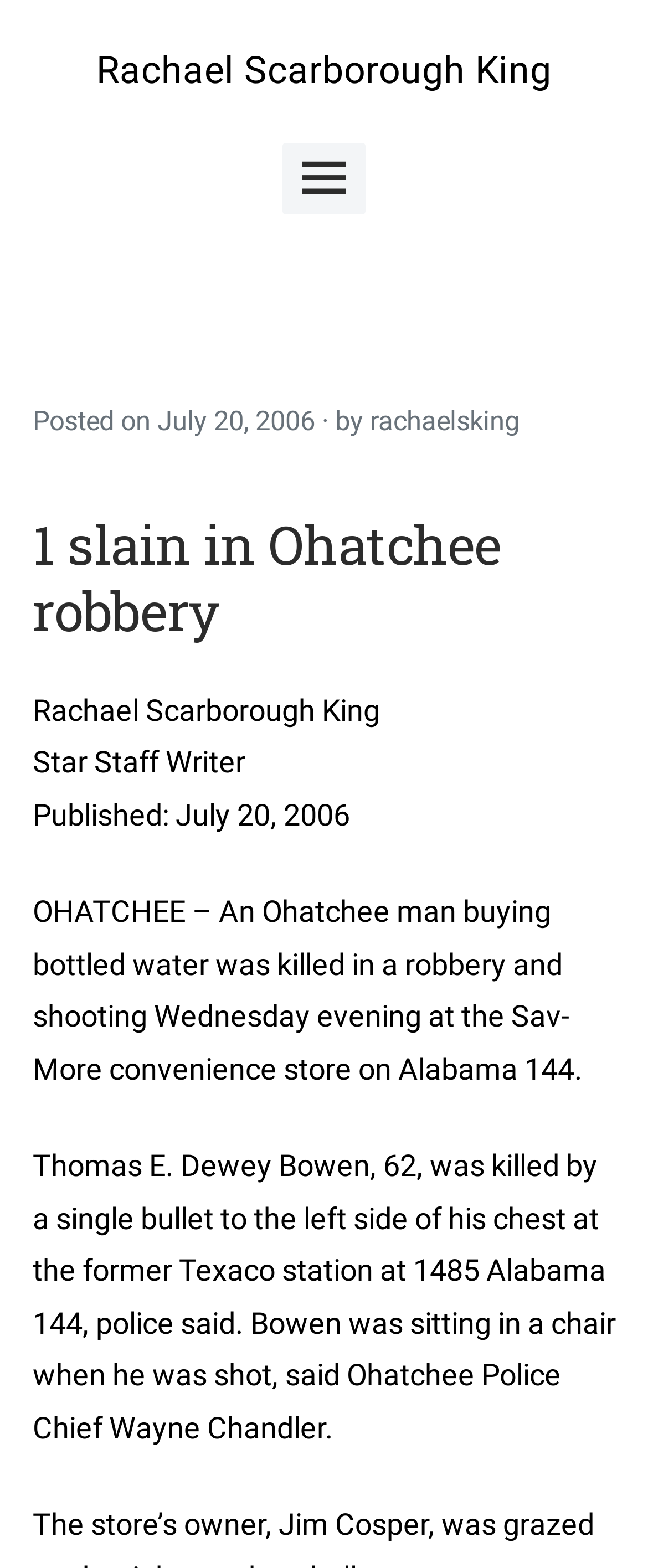Explain in detail what is displayed on the webpage.

The webpage is about Rachael Scarborough King, a Star Staff Writer. At the top left, there is a link with the same name as the webpage title. Next to it, on the right, is a button labeled "Main Menu" with an icon. 

Below the top section, there is a header area that spans almost the entire width of the page. Within this header, there are several elements. On the left, there is a "Posted on" label, followed by a time element displaying "July 20, 2006". To the right of the time element, there is a "by" label, and then a link to "rachaelsking". 

Below the header area, there is a heading that reads "1 slain in Ohatchee robbery". Underneath the heading, there are several blocks of text. The first block displays the name "Rachael Scarborough King" again, followed by her title "Star Staff Writer". The next block shows the publication date "July 20, 2006". 

The main content of the webpage is a news article, which starts with a description of an incident: "OHATCHEE – An Ohatchee man buying bottled water was killed in a robbery and shooting Wednesday evening at the Sav-More convenience store on Alabama 144." The article continues with more details about the incident, including the victim's name, age, and the circumstances of the shooting.